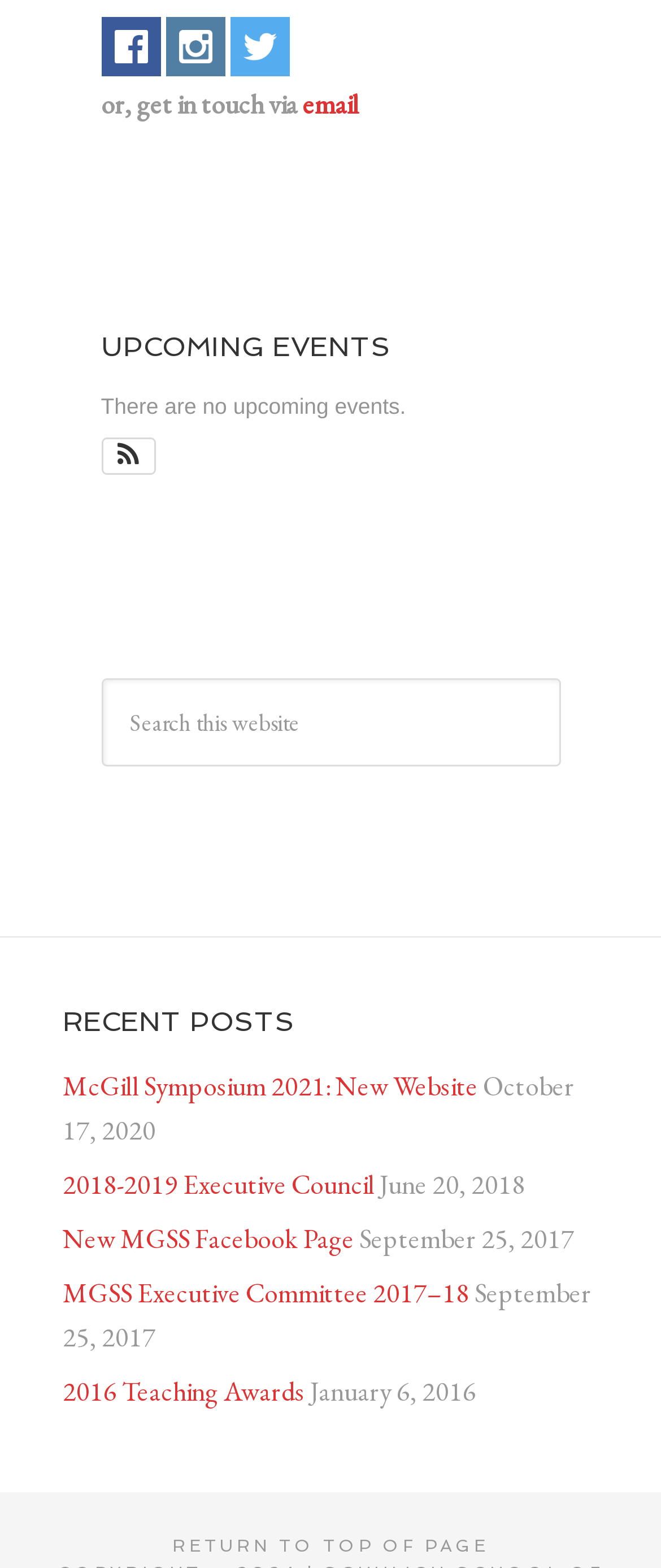Please provide the bounding box coordinates for the element that needs to be clicked to perform the following instruction: "click the first event link". The coordinates should be given as four float numbers between 0 and 1, i.e., [left, top, right, bottom].

[0.153, 0.028, 0.25, 0.05]